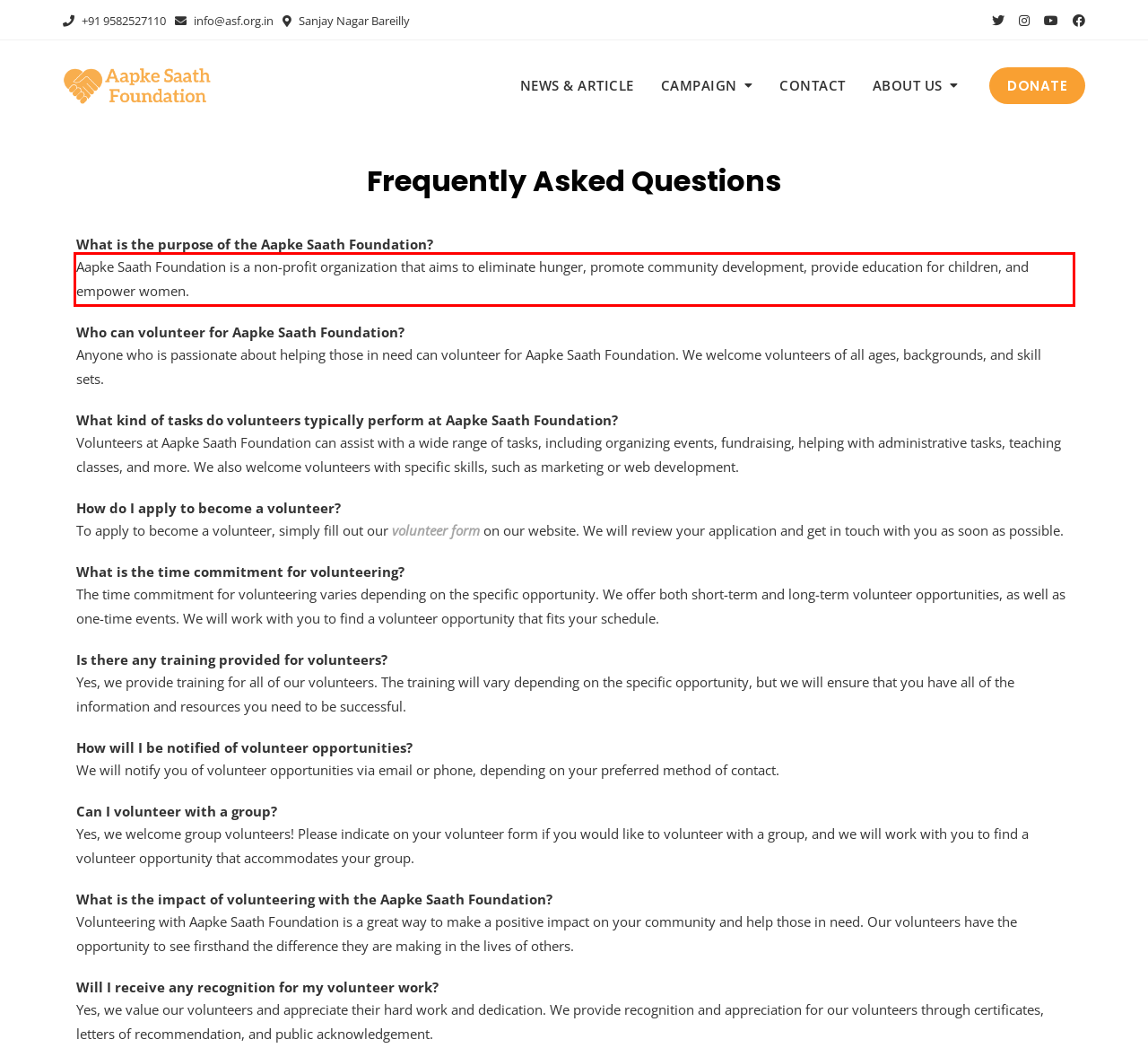Please examine the webpage screenshot and extract the text within the red bounding box using OCR.

Aapke Saath Foundation is a non-profit organization that aims to eliminate hunger, promote community development, provide education for children, and empower women.